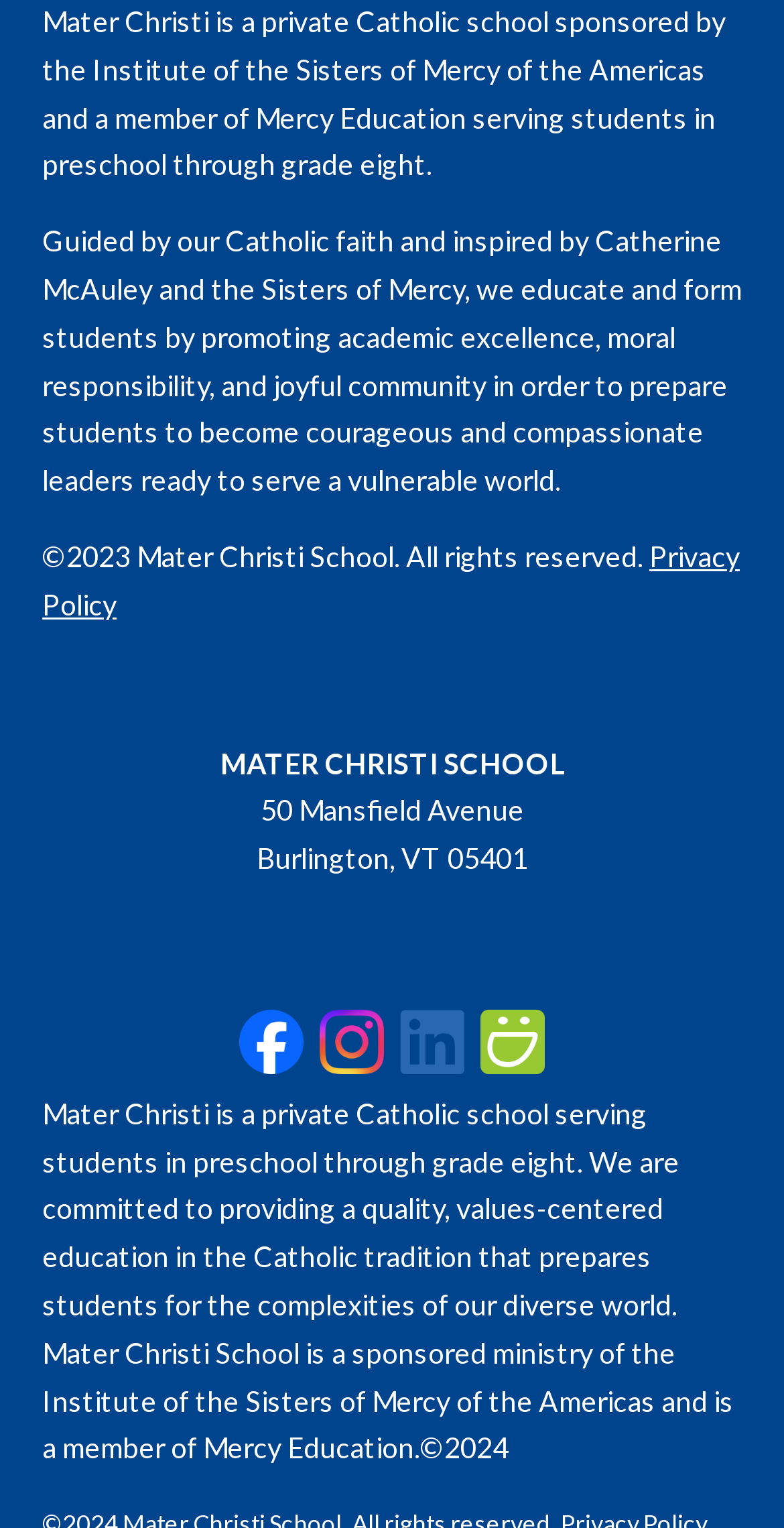How many social media links are present?
Use the information from the screenshot to give a comprehensive response to the question.

The social media links can be found in the link elements with the text 'Follow on' located at [0.305, 0.661, 0.387, 0.703], [0.408, 0.661, 0.49, 0.703], [0.51, 0.661, 0.592, 0.703], and [0.613, 0.661, 0.695, 0.703] respectively. There are 4 such links present.